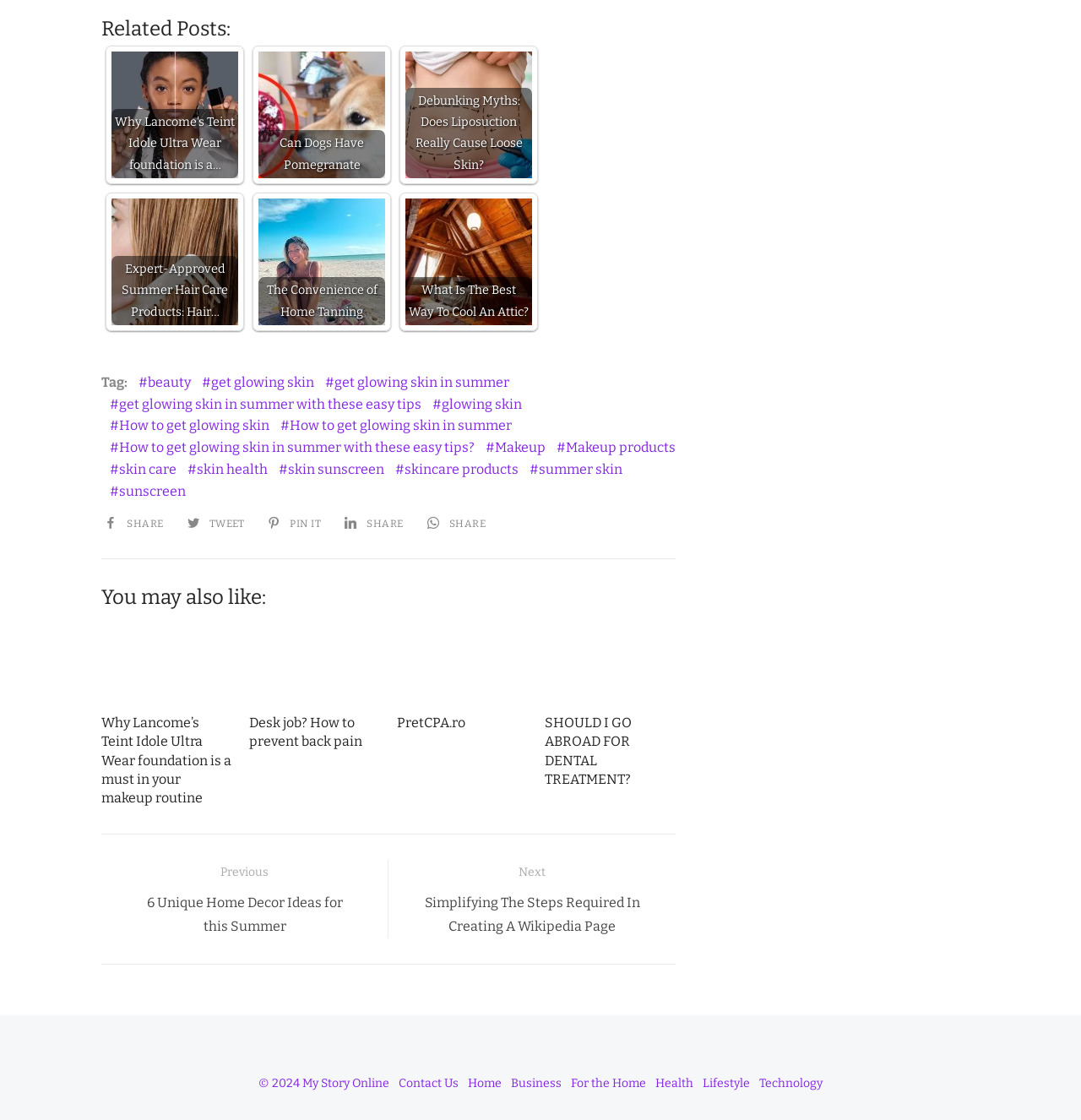What type of content is available on this website?
Using the image, respond with a single word or phrase.

various topics